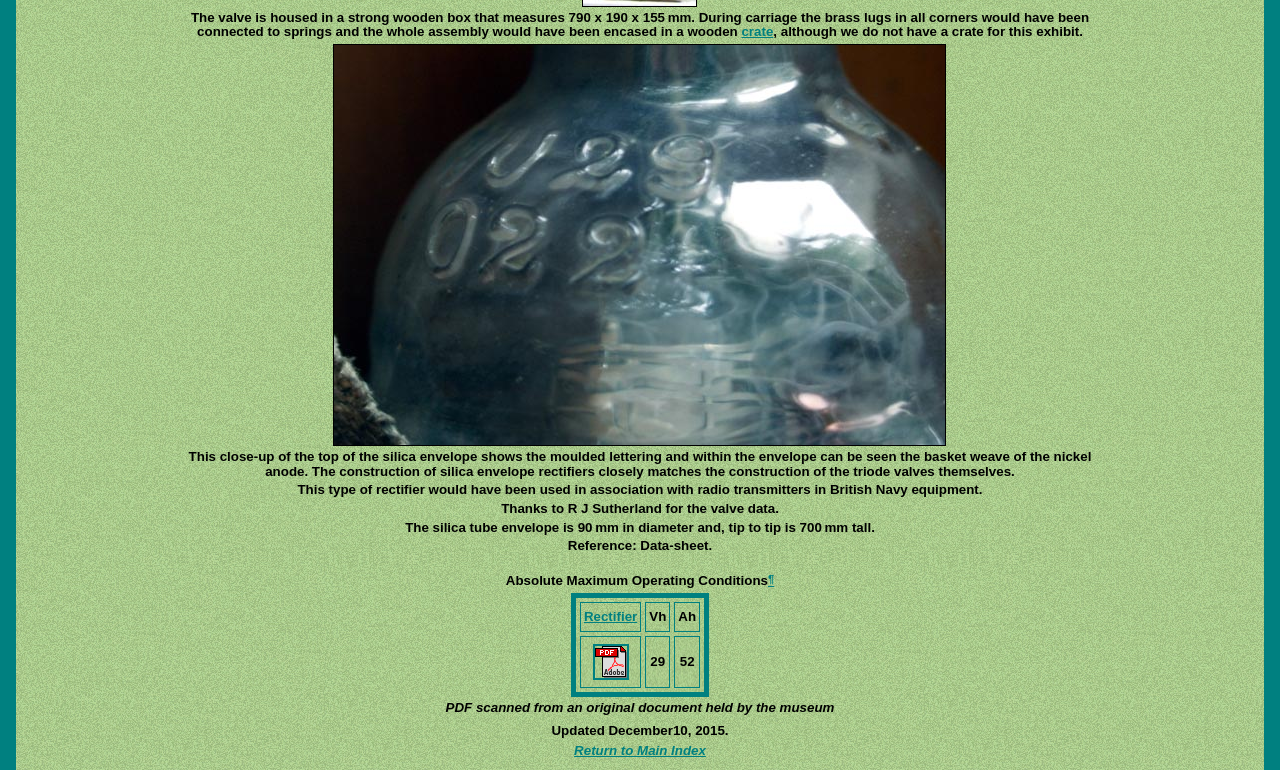Please answer the following question using a single word or phrase: 
What is the purpose of this type of rectifier?

Used in association with radio transmitters in British Navy equipment